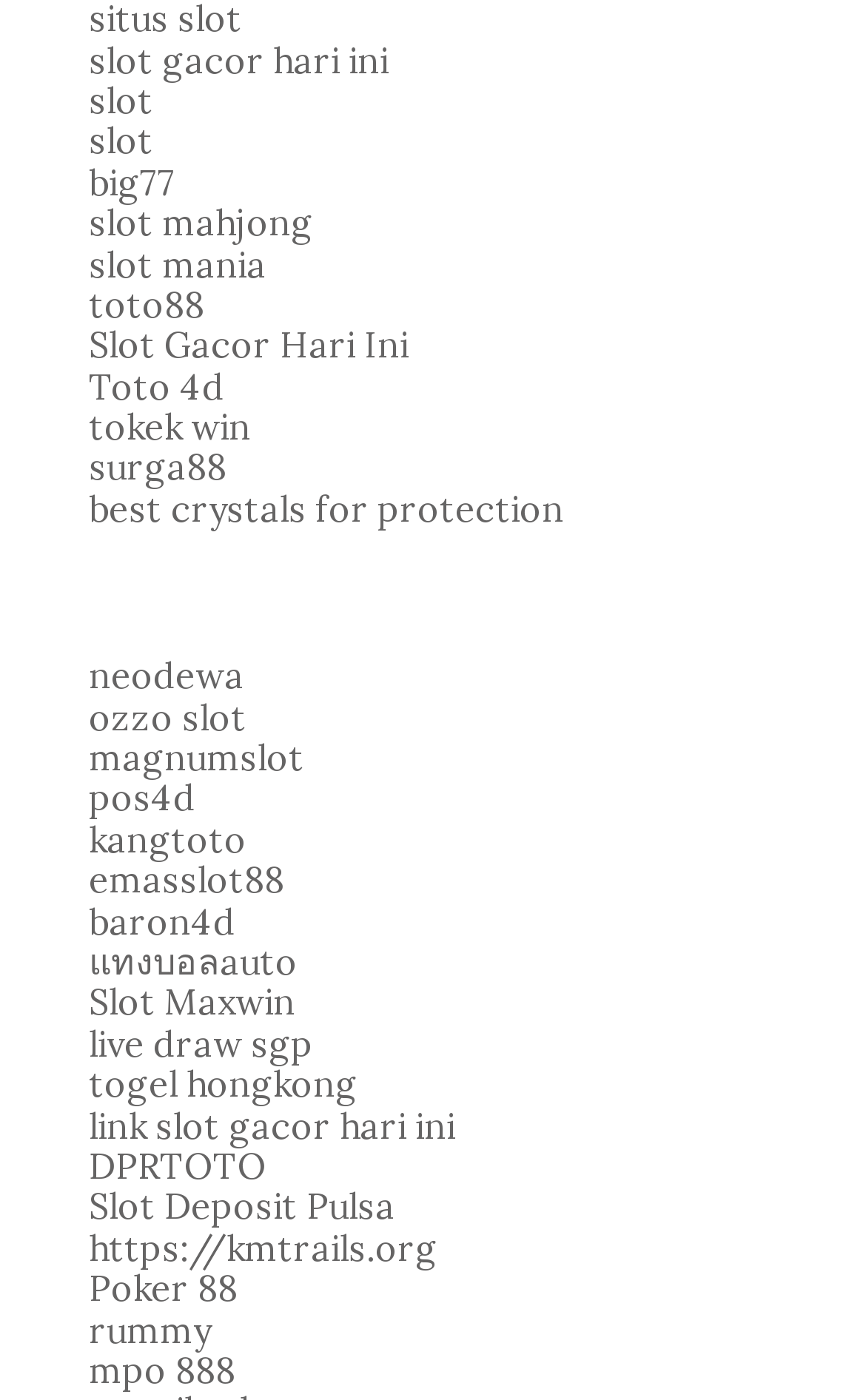Please provide the bounding box coordinates for the element that needs to be clicked to perform the following instruction: "Check Toto88". The coordinates should be given as four float numbers between 0 and 1, i.e., [left, top, right, bottom].

[0.103, 0.201, 0.236, 0.233]